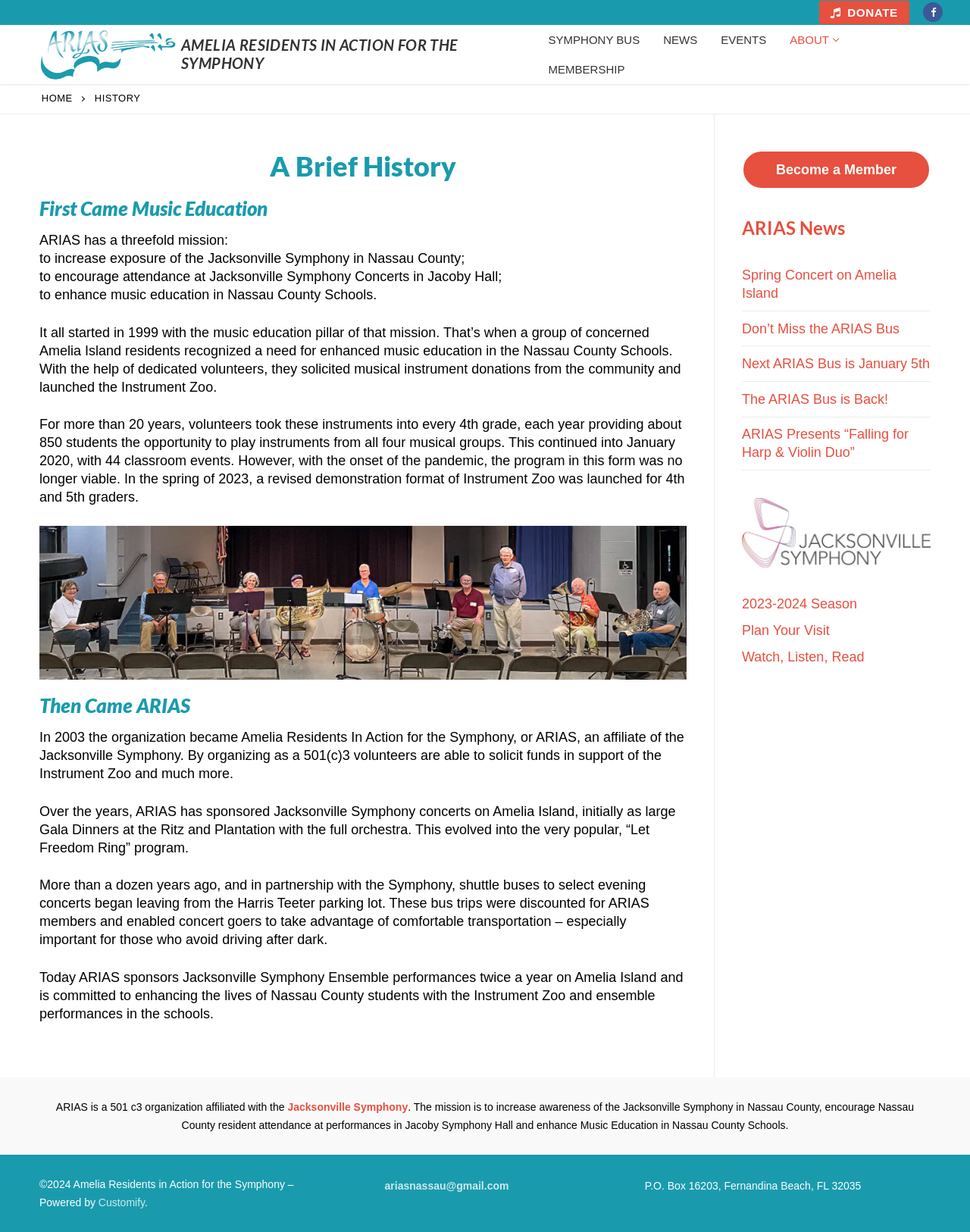Highlight the bounding box coordinates of the region I should click on to meet the following instruction: "Read more about how many lights should you have in a living room".

None